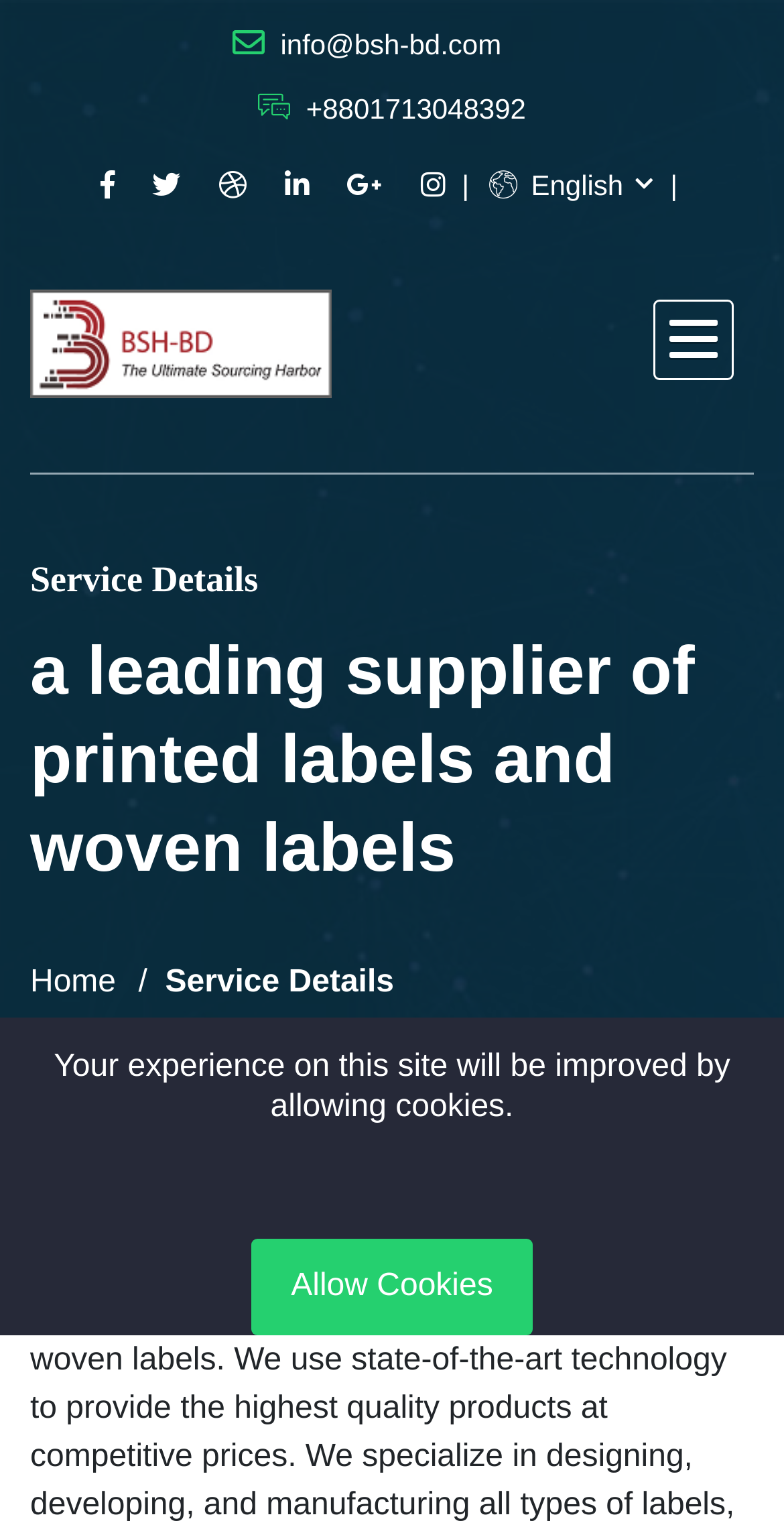Based on the element description "Allow Cookies", predict the bounding box coordinates of the UI element.

[0.32, 0.811, 0.68, 0.874]